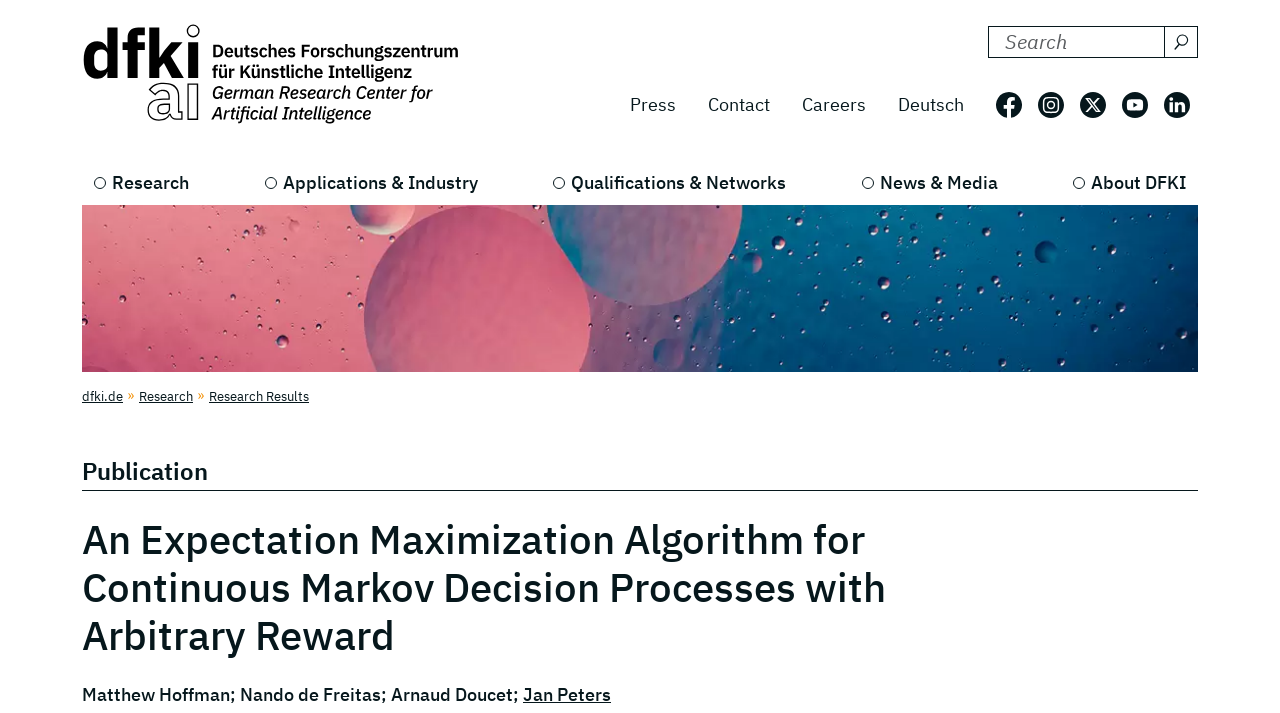What is the name of the research center?
Based on the image, give a one-word or short phrase answer.

Deutsches Forschungszentrum für Künstliche Intelligenz